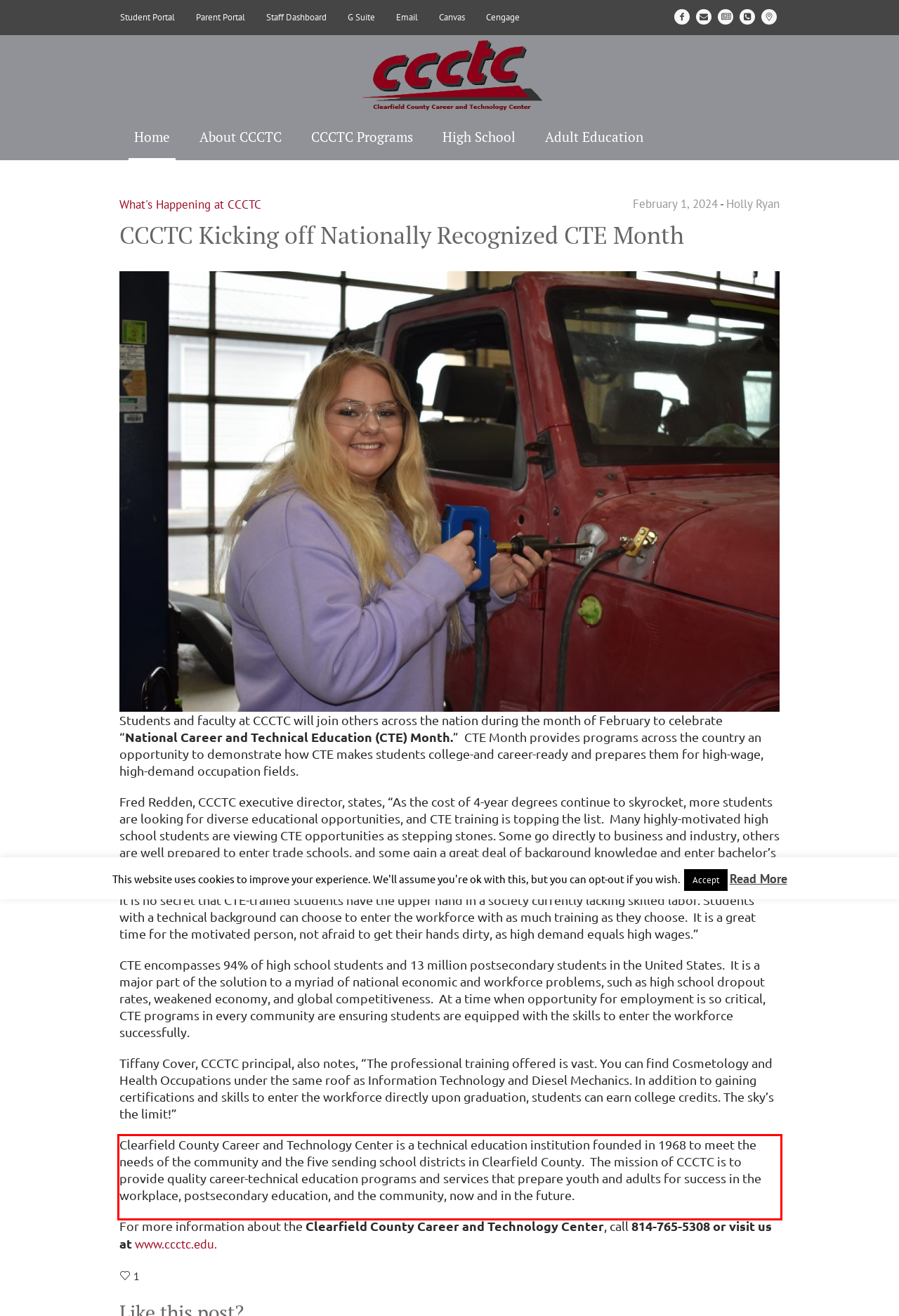Examine the webpage screenshot and use OCR to obtain the text inside the red bounding box.

Clearfield County Career and Technology Center is a technical education institution founded in 1968 to meet the needs of the community and the five sending school districts in Clearfield County. The mission of CCCTC is to provide quality career-technical education programs and services that prepare youth and adults for success in the workplace, postsecondary education, and the community, now and in the future.